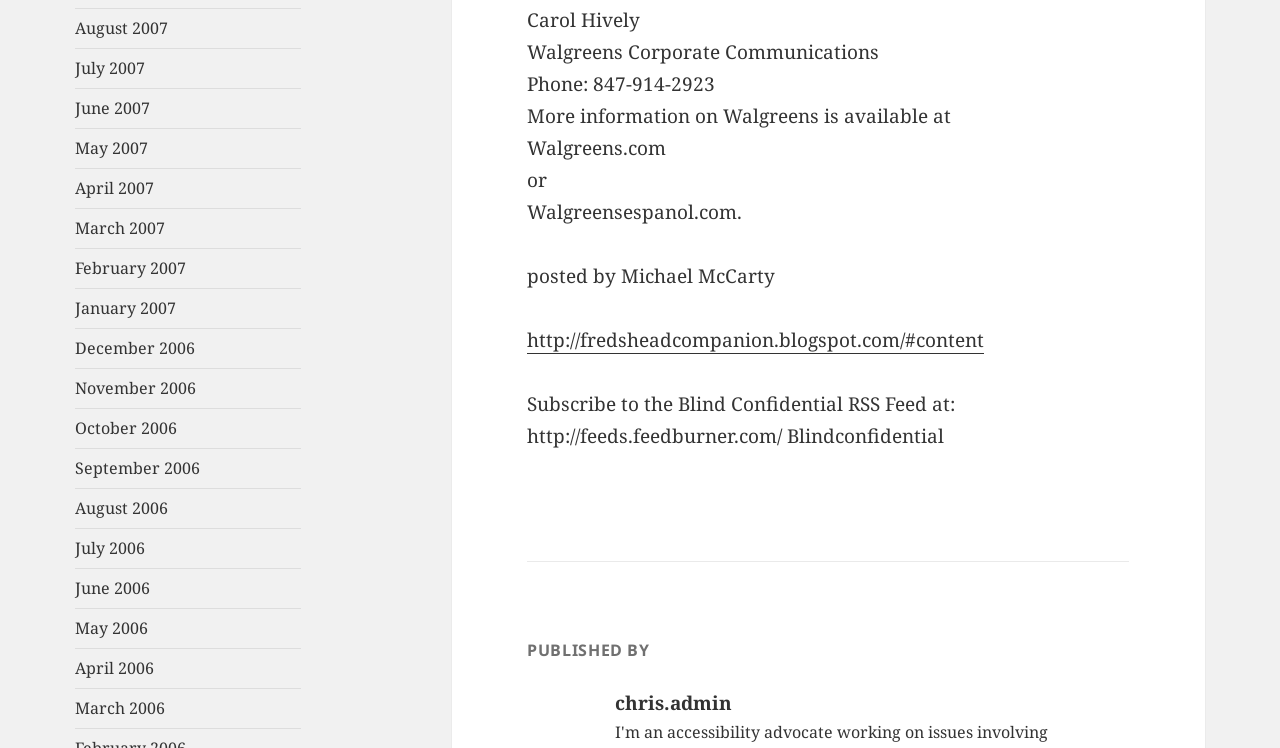Find the bounding box coordinates of the area that needs to be clicked in order to achieve the following instruction: "Contact Walgreens Corporate Communications". The coordinates should be specified as four float numbers between 0 and 1, i.e., [left, top, right, bottom].

[0.412, 0.053, 0.687, 0.087]